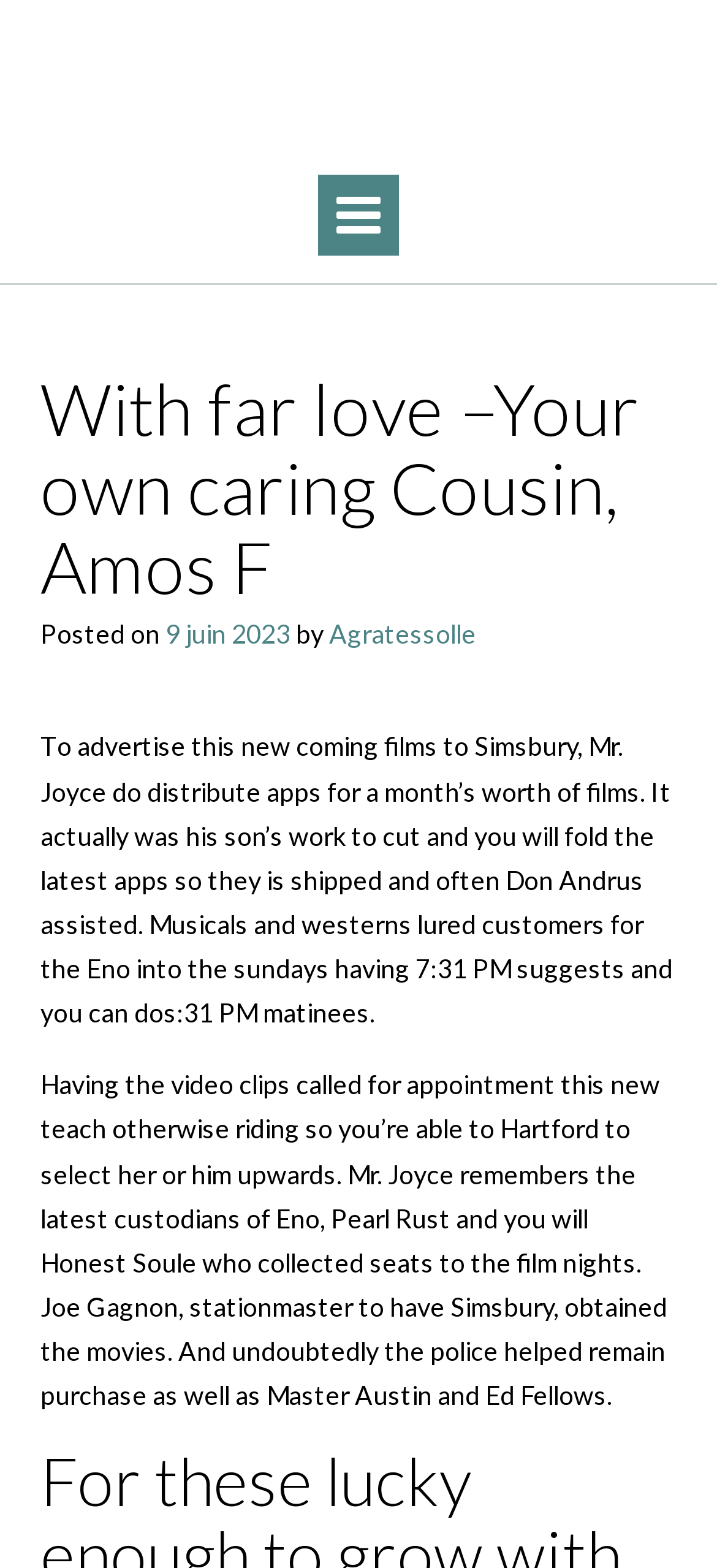What was the son's work in distributing apps?
From the screenshot, provide a brief answer in one word or phrase.

cut and fold